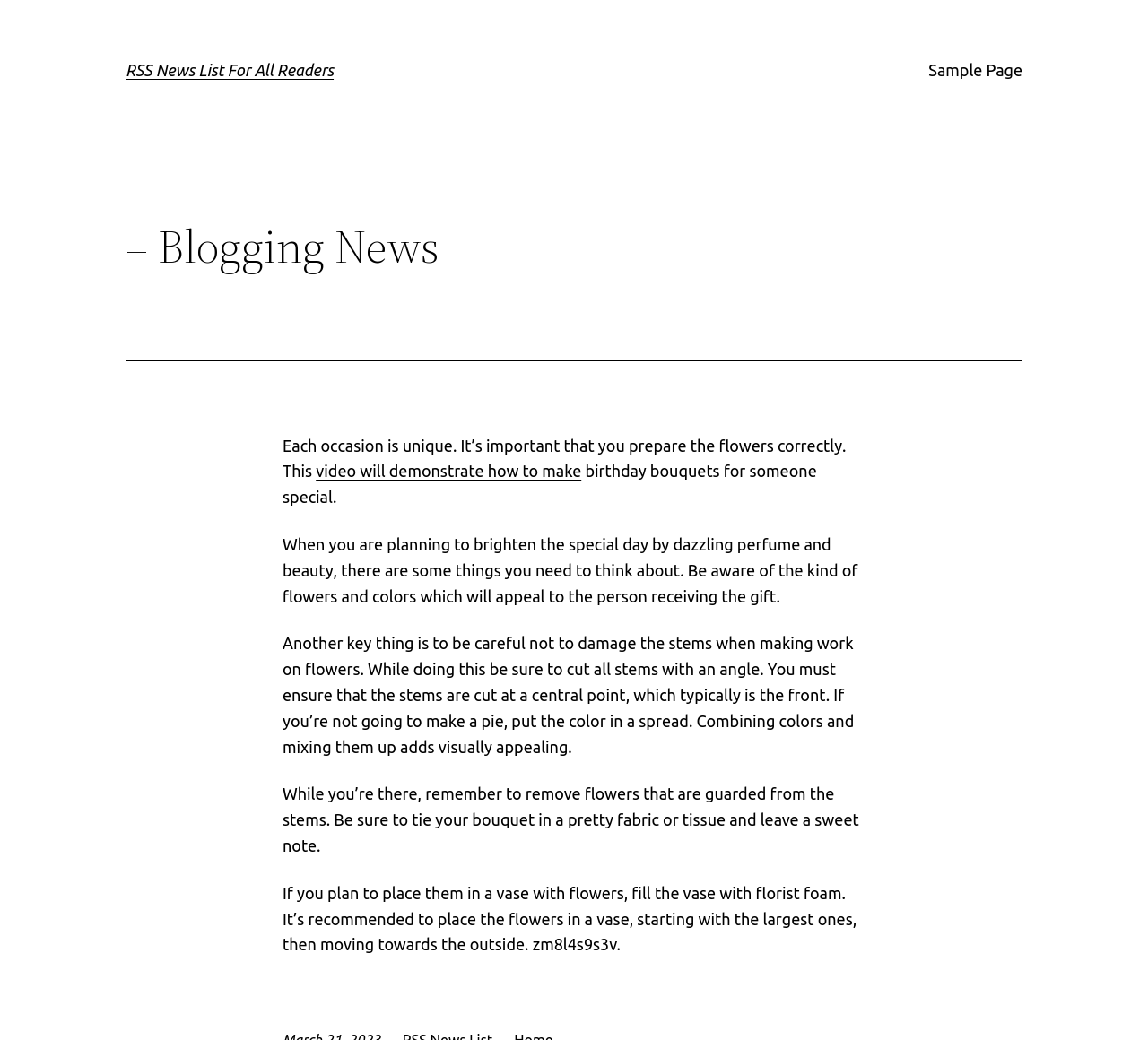What should you do to the stems when making a bouquet?
Answer the question with a detailed and thorough explanation.

According to the webpage, when making a bouquet, you should cut the stems at an angle to prevent damage. This is mentioned in the text as a key thing to be careful about when working with flowers.